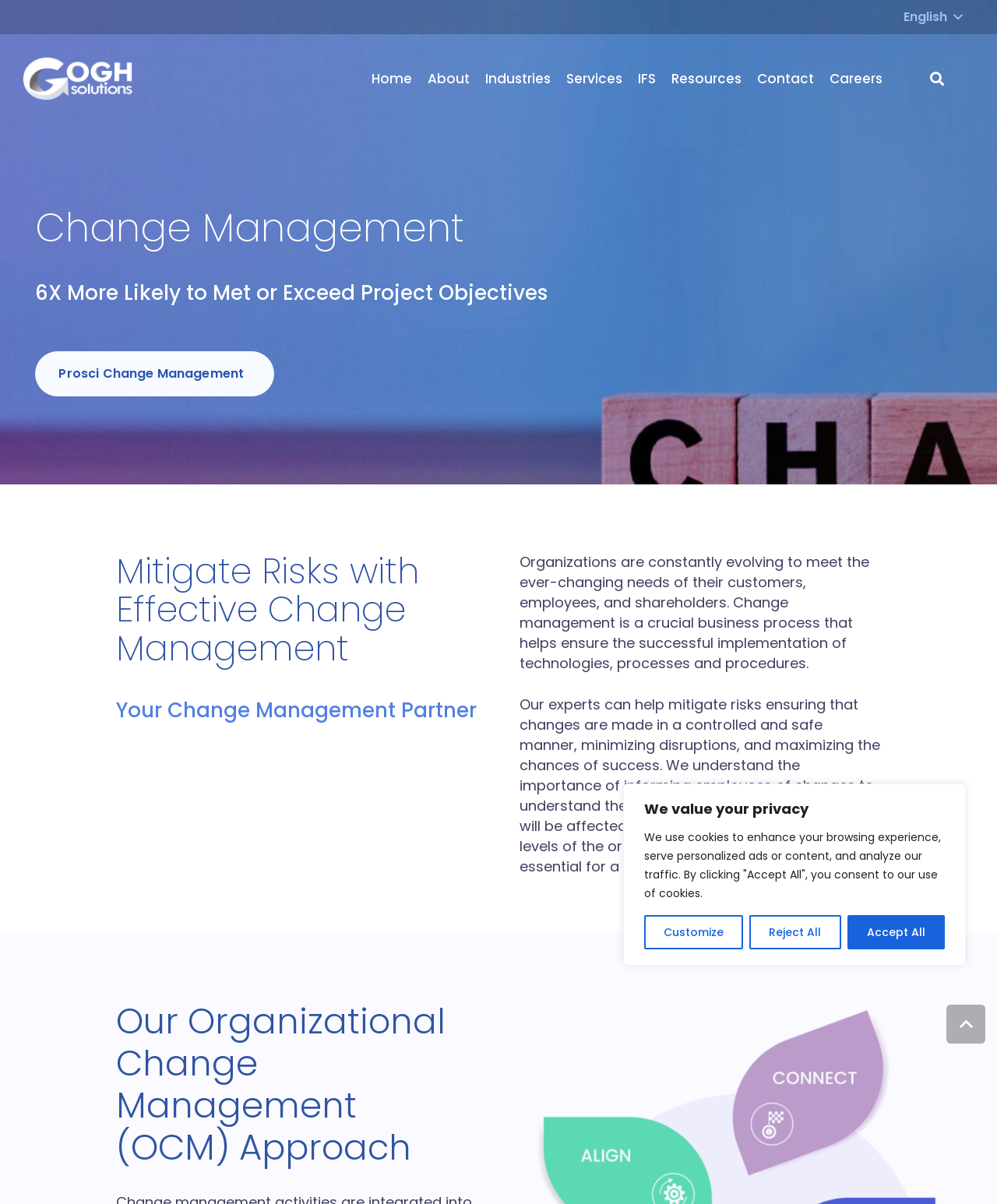Using the element description Prosci Change Management, predict the bounding box coordinates for the UI element. Provide the coordinates in (top-left x, top-left y, bottom-right x, bottom-right y) format with values ranging from 0 to 1.

[0.035, 0.292, 0.275, 0.329]